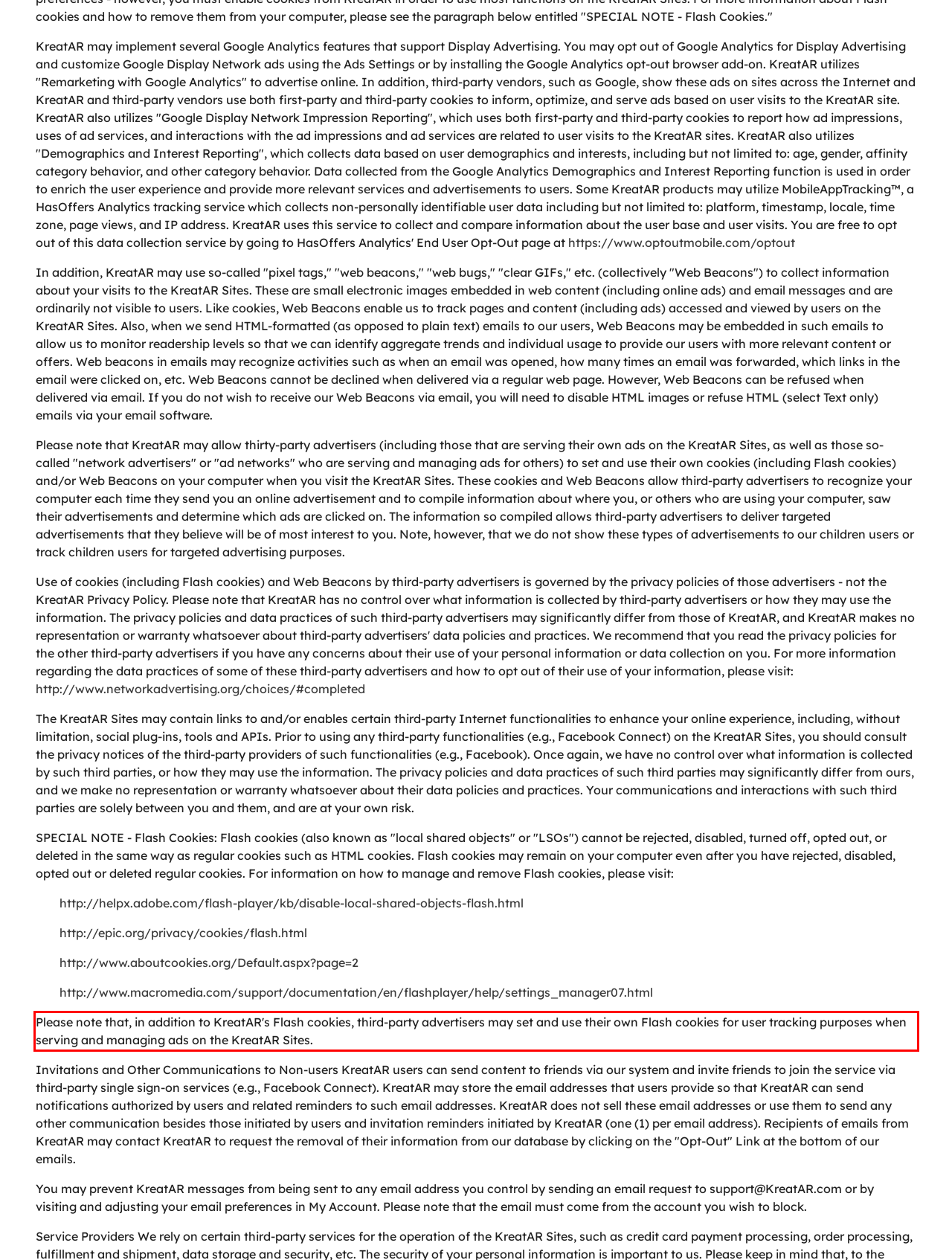Using the provided screenshot, read and generate the text content within the red-bordered area.

Please note that, in addition to KreatAR's Flash cookies, third-party advertisers may set and use their own Flash cookies for user tracking purposes when serving and managing ads on the KreatAR Sites.